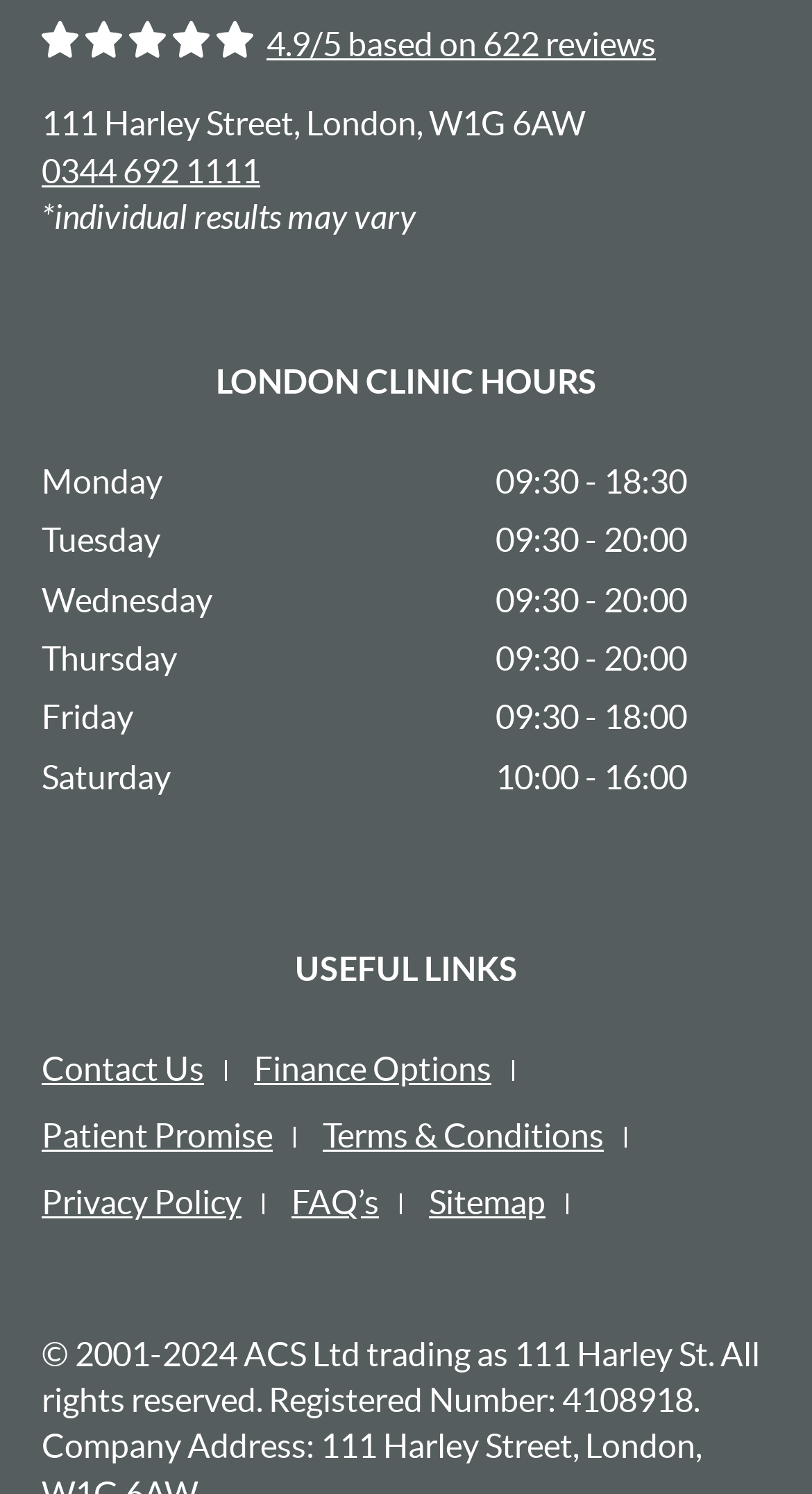Locate the bounding box coordinates of the region to be clicked to comply with the following instruction: "Visit the contact us page". The coordinates must be four float numbers between 0 and 1, in the form [left, top, right, bottom].

[0.051, 0.702, 0.251, 0.727]